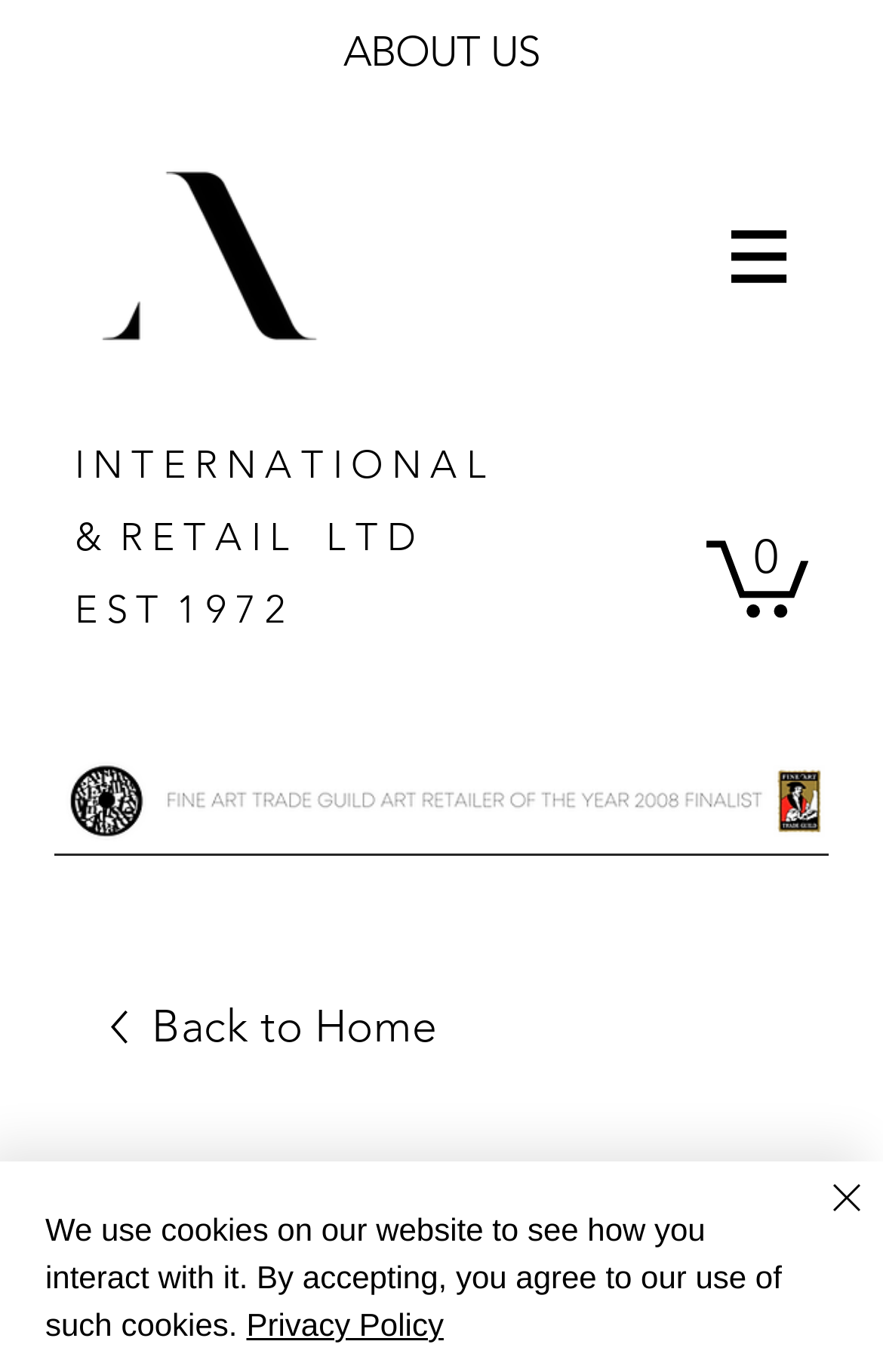Provide a thorough description of the webpage's content and layout.

The webpage is about Louise Schofield's original art, specifically a mixed media artwork titled "Fiery Skies 1". The page has a navigation menu at the top right corner, with a button that has a popup menu. Below the navigation menu, there is a logo of Art Lounge Galleries on the top left corner, accompanied by a link to the "ABOUT US" page.

On the top center of the page, there are three lines of text: "I N T E R N A T I O N A L", "& R E T A I L L T D", and "E S T 1 9 7 2". To the right of these lines, there is a link to the cart with 0 items, represented by an SVG icon.

Below these elements, there is a large image of the artwork "Fiery Skies 1 - Original painting" by Louise Schofield, which takes up most of the page. Above the image, there is a link to go "Back to Home". On the bottom right corner of the page, there are two buttons: "Chat" and "Close", accompanied by their respective icons.

Additionally, there is a link to the "Privacy Policy" at the bottom center of the page.